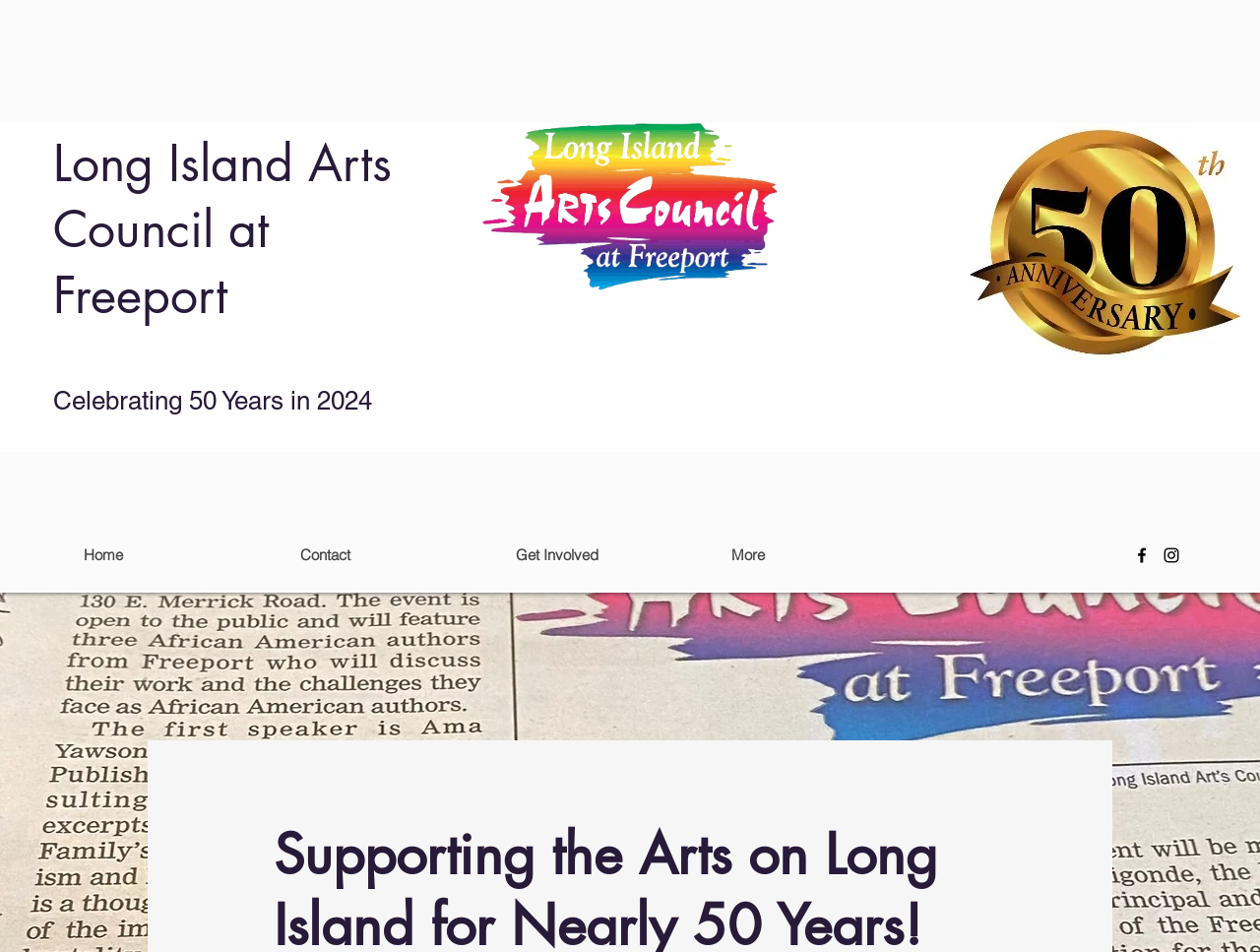How many social media platforms are listed?
Please give a well-detailed answer to the question.

The social media platforms are listed at the bottom right corner of the webpage, and there are two links, one for Facebook and one for Instagram, each with an accompanying image.